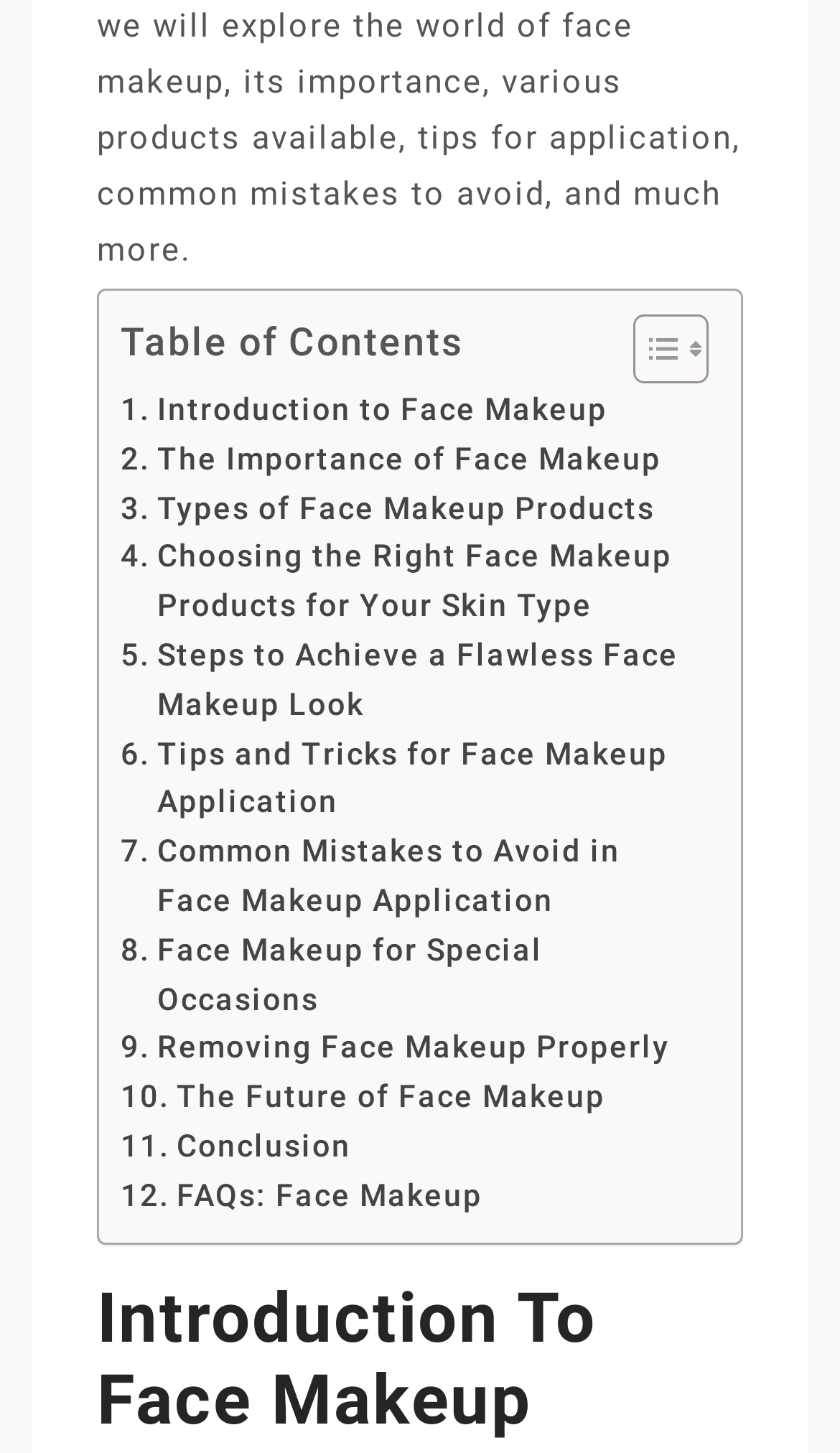Please look at the image and answer the question with a detailed explanation: How many images are in the 'Toggle Table of Content' link?

I looked at the 'Toggle Table of Content' link and found that it contains two images.